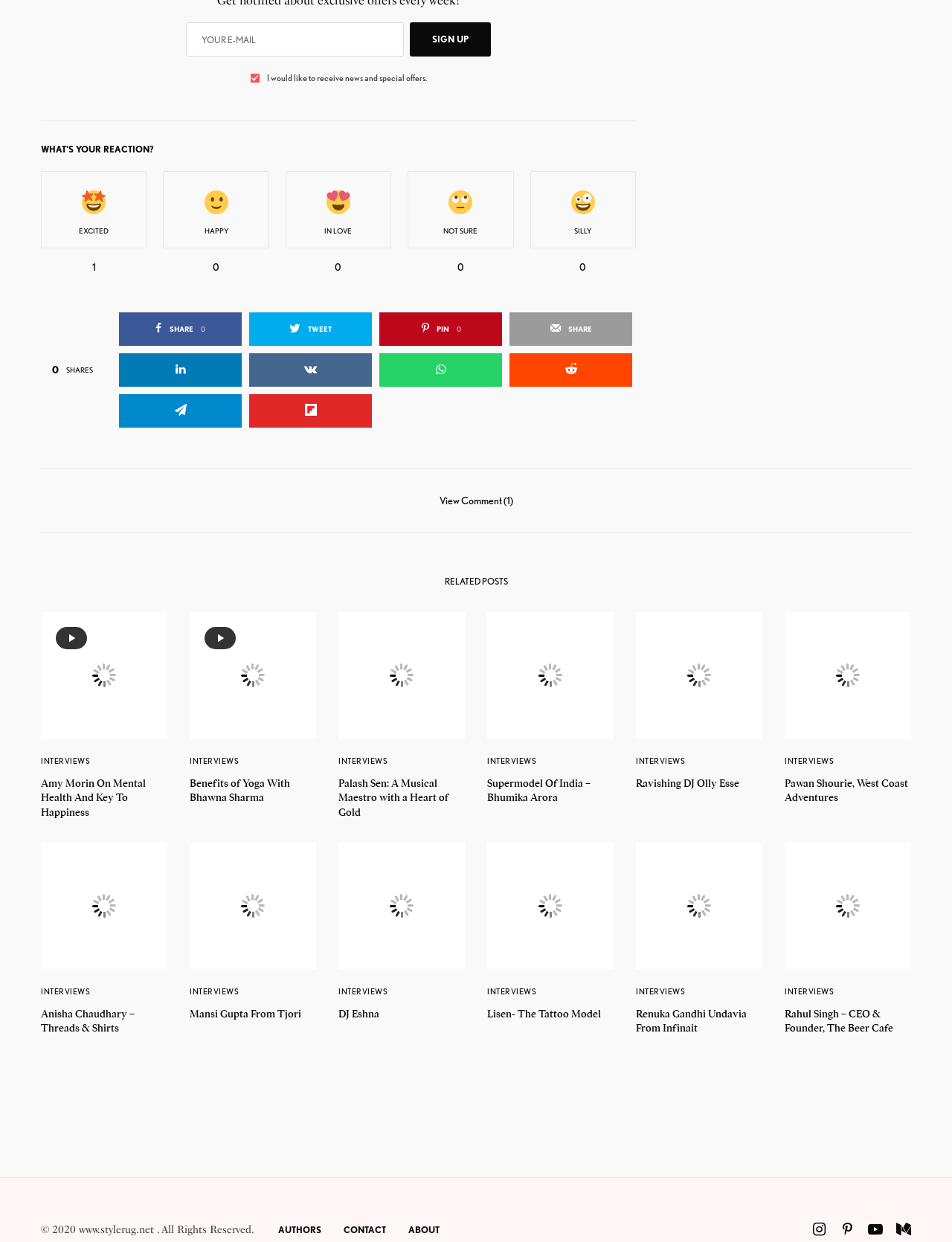Using the details from the image, please elaborate on the following question: What is the last related post about?

The last related post is about Pawan Shourie, West Coast Adventures, which is an interview with Pawan Shourie, the founder of West Coast Adventures, a company that offers adventure sports and activities in India.